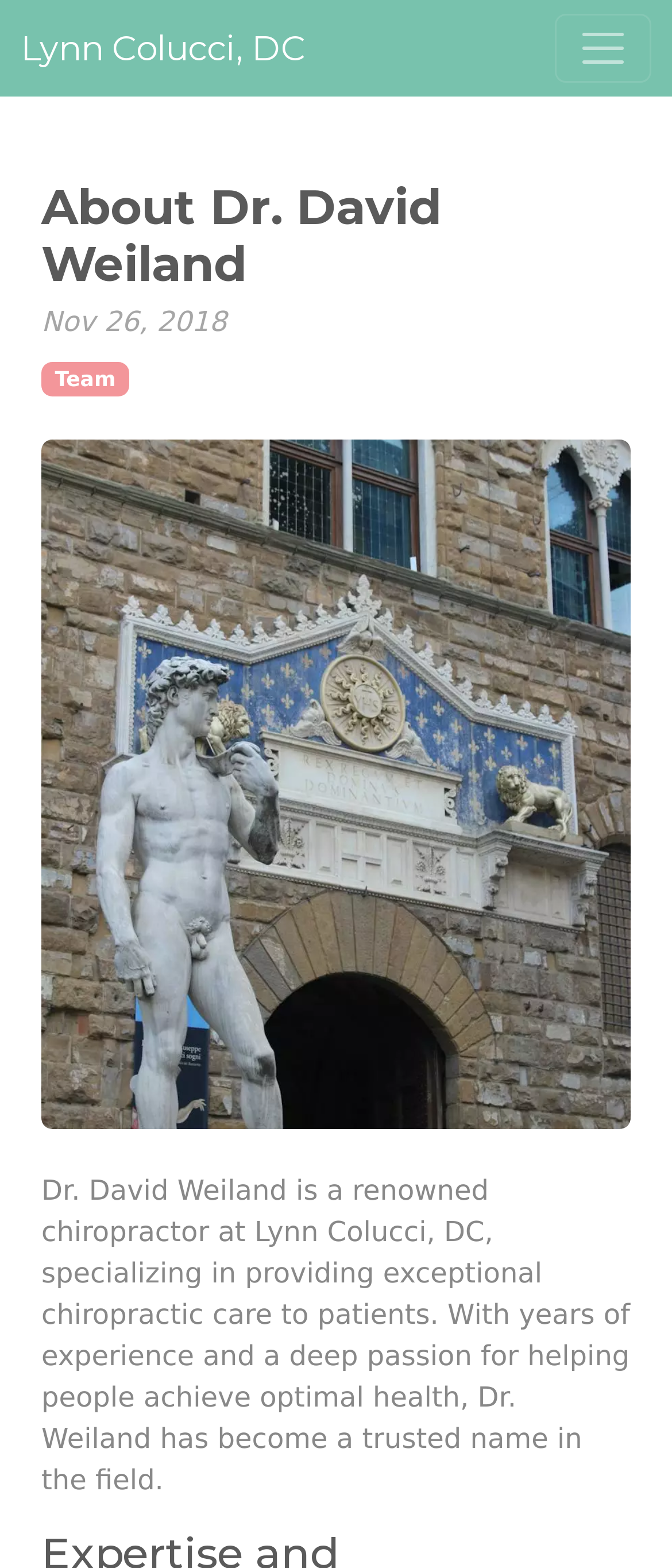What is Dr. David Weiland's profession?
Using the screenshot, give a one-word or short phrase answer.

Chiropractor